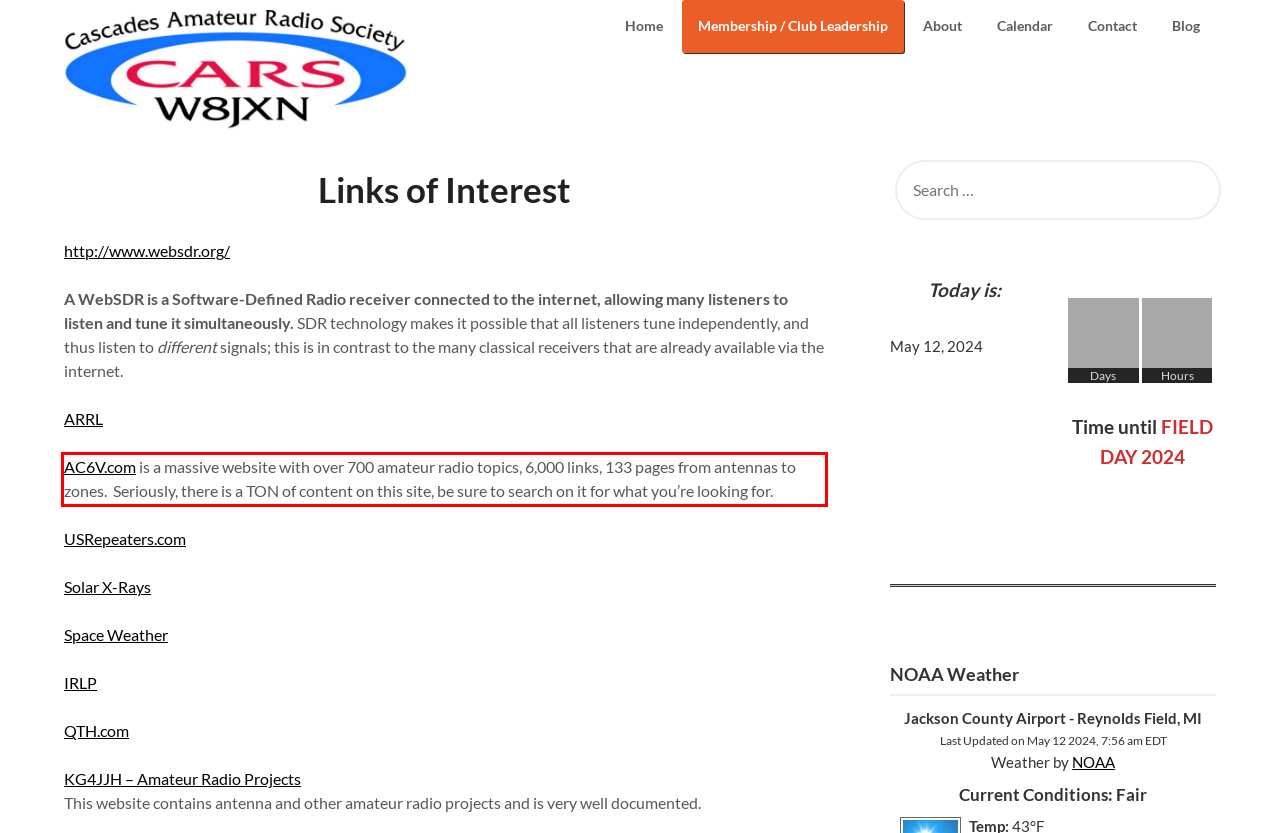You have a screenshot of a webpage, and there is a red bounding box around a UI element. Utilize OCR to extract the text within this red bounding box.

AC6V.com is a massive website with over 700 amateur radio topics, 6,000 links, 133 pages from antennas to zones. Seriously, there is a TON of content on this site, be sure to search on it for what you’re looking for.